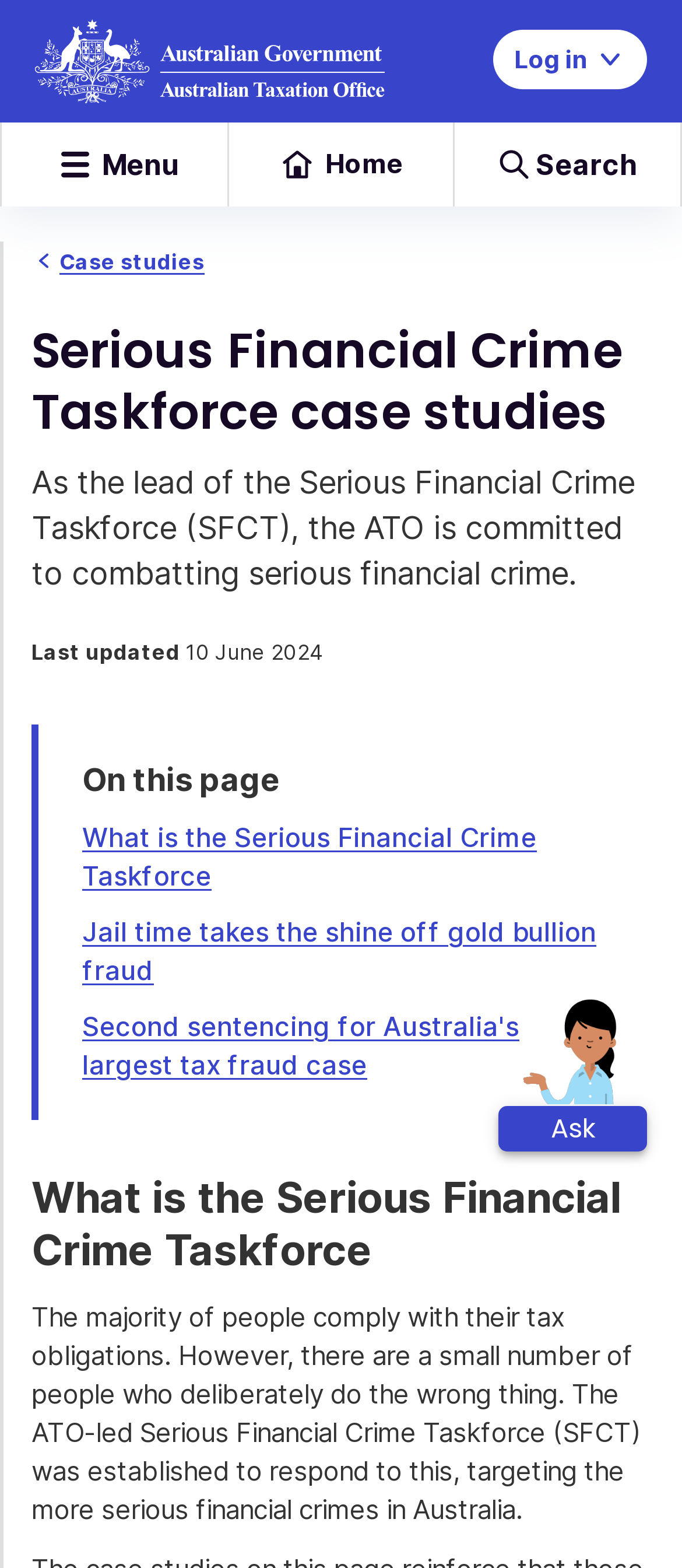Give a detailed account of the webpage.

The webpage is about the Serious Financial Crime Taskforce (SFCT) case studies of the Australian Taxation Office (ATO). At the top left corner, there is an ATO logo image, and next to it, a "Log in" button. On the top right corner, there is a "Menu" button. Below the logo, there is a navigation menu with a "Home" link and a "Breadcrumb" navigation.

The main content of the page starts with a heading "Serious Financial Crime Taskforce case studies" followed by a paragraph of text that describes the ATO's commitment to combating serious financial crime. Below this, there is a "Last updated" section with the date "10 June 2024".

The page is then divided into sections, with a heading "On this page" followed by three links to case studies, including "What is the Serious Financial Crime Taskforce", "Jail time takes the shine off gold bullion fraud", and "Second sentencing for Australia's largest tax fraud case". 

Further down the page, there is a section with a heading "What is the Serious Financial Crime Taskforce" that provides a detailed description of the taskforce's purpose and goals. At the bottom right corner, there is an "Ask" button.